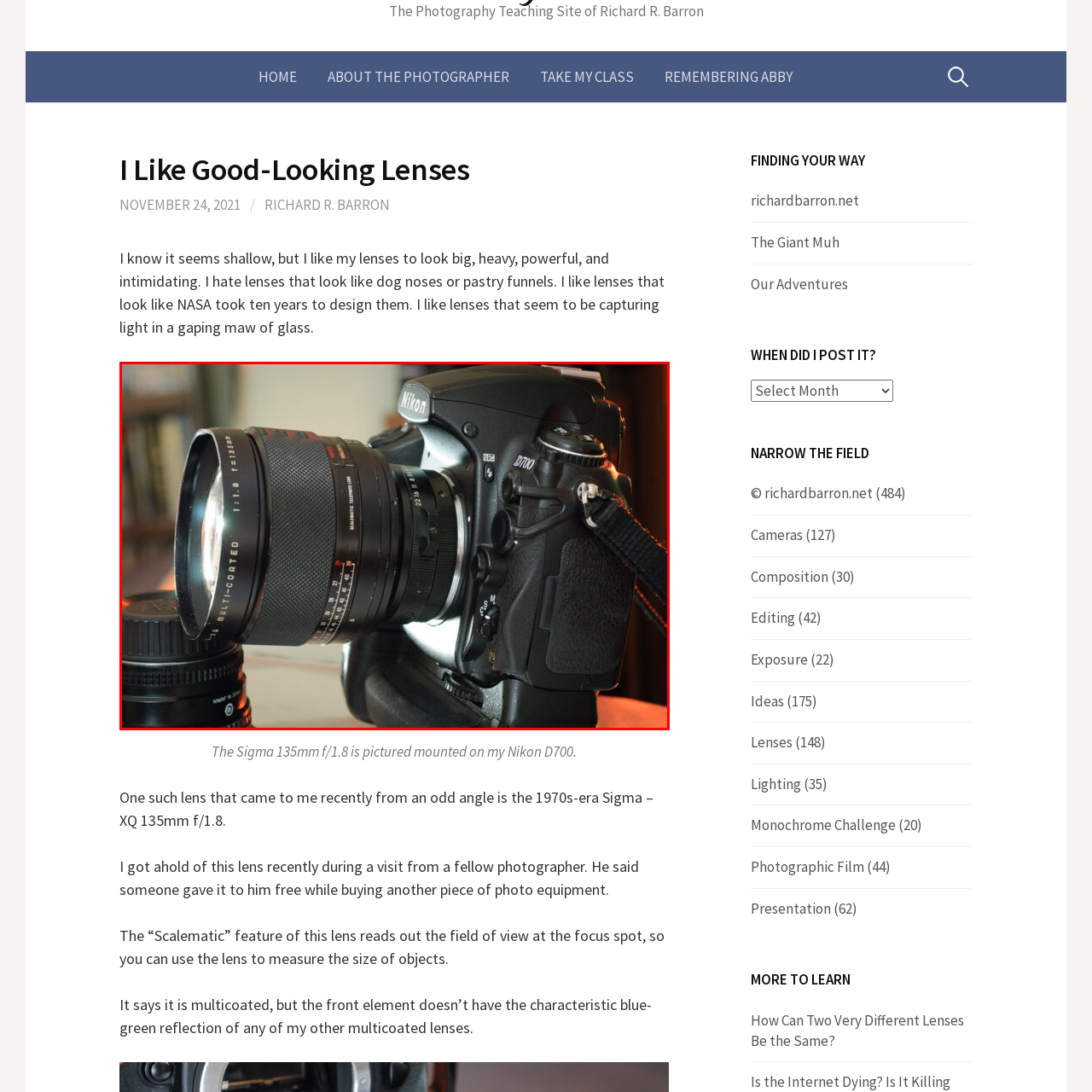Inspect the image surrounded by the red border and give a one-word or phrase answer to the question:
How many lenses are visible in the image?

Two